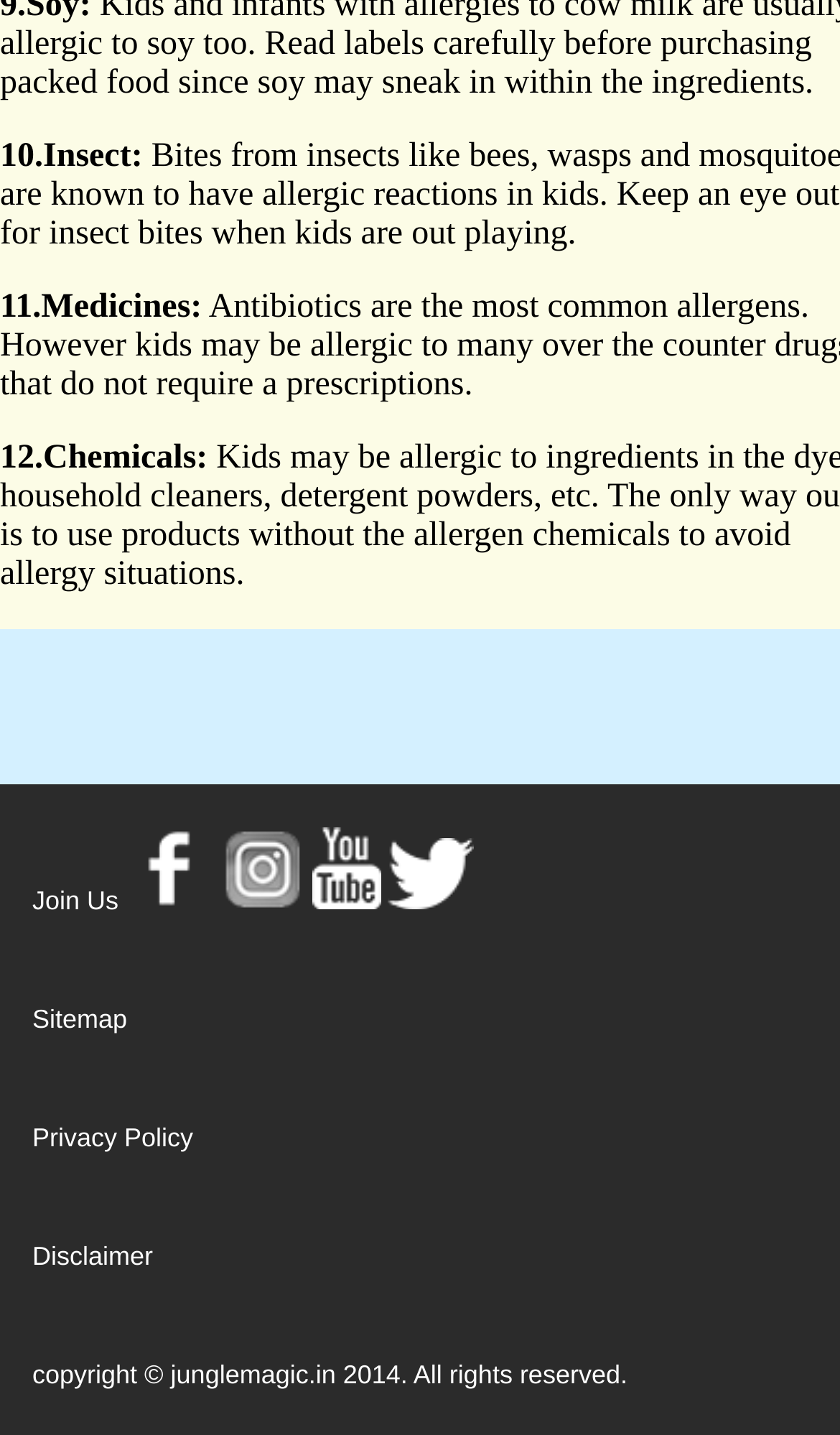Using the element description provided, determine the bounding box coordinates in the format (top-left x, top-left y, bottom-right x, bottom-right y). Ensure that all values are floating point numbers between 0 and 1. Element description: Privacy Policy

[0.038, 0.753, 0.23, 0.835]